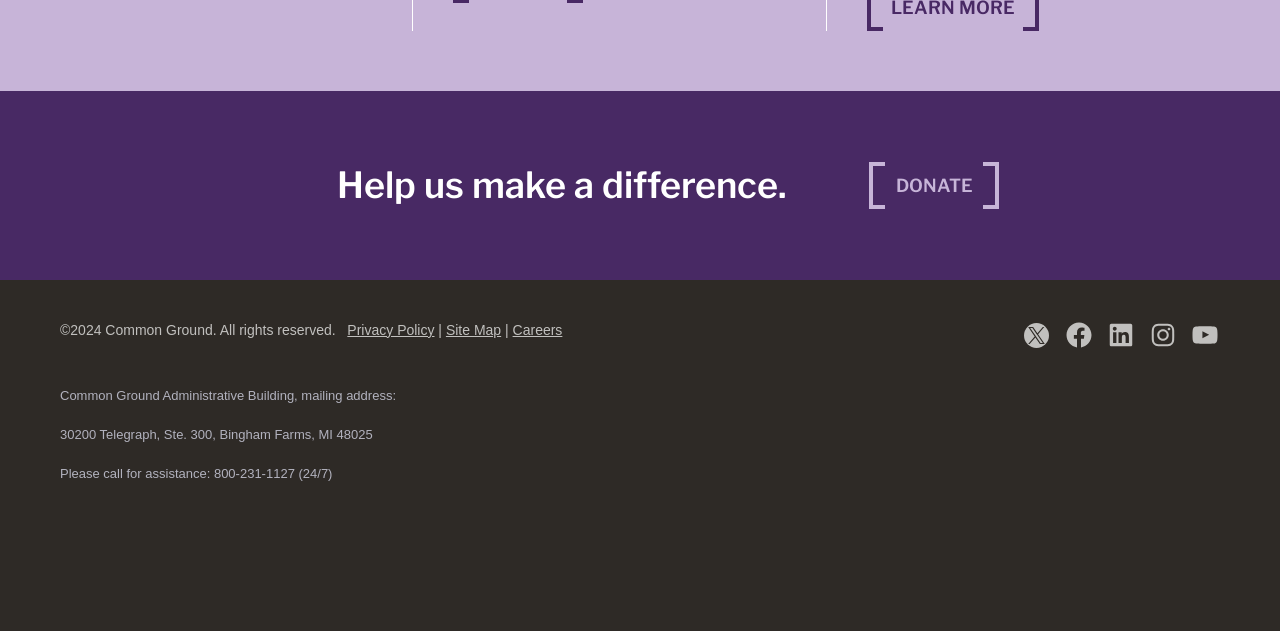Identify the bounding box for the UI element specified in this description: "Facebook". The coordinates must be four float numbers between 0 and 1, formatted as [left, top, right, bottom].

[0.831, 0.507, 0.855, 0.554]